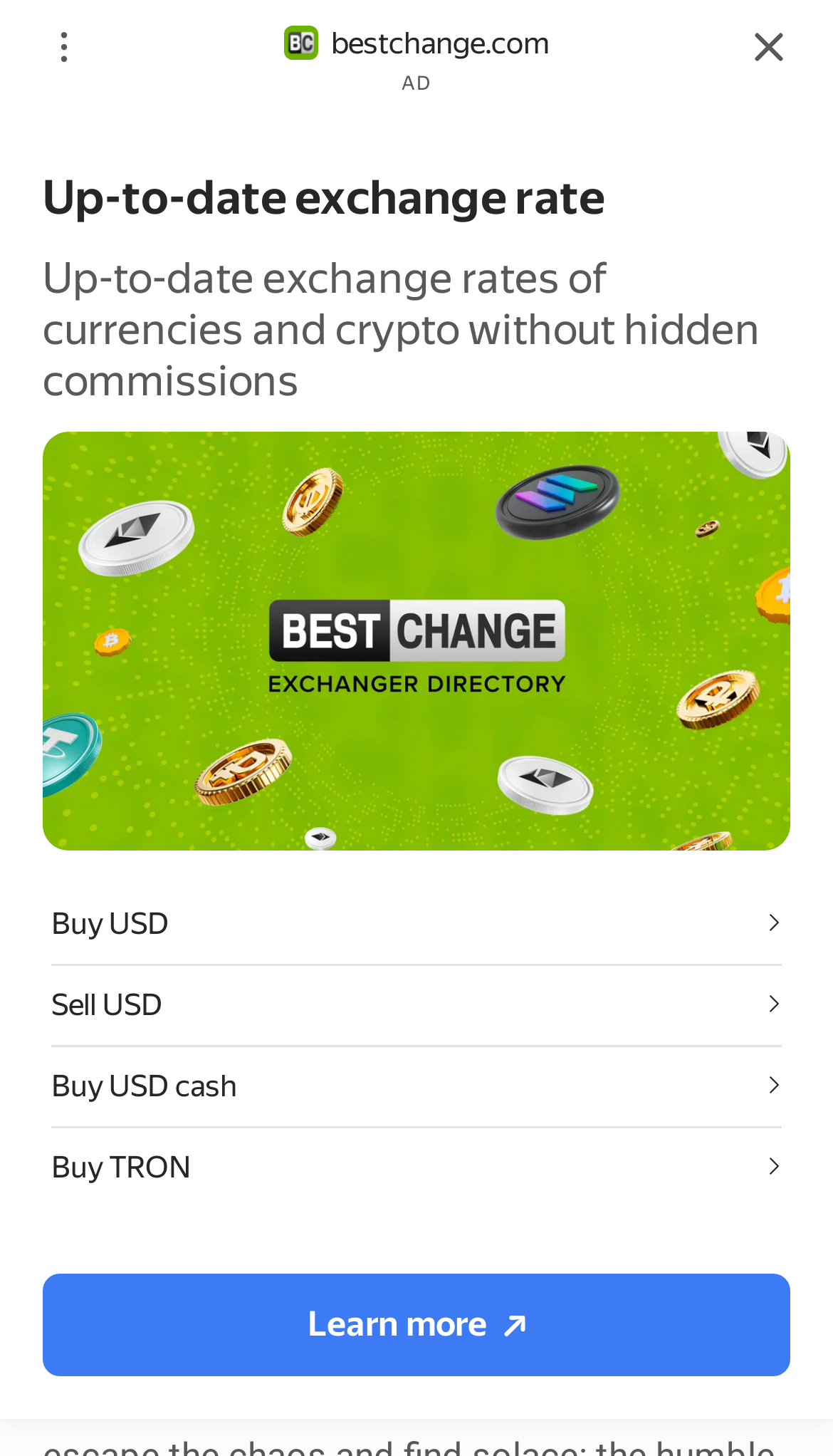Determine the bounding box coordinates of the clickable region to follow the instruction: "Click the close button".

[0.954, 0.559, 0.977, 0.572]